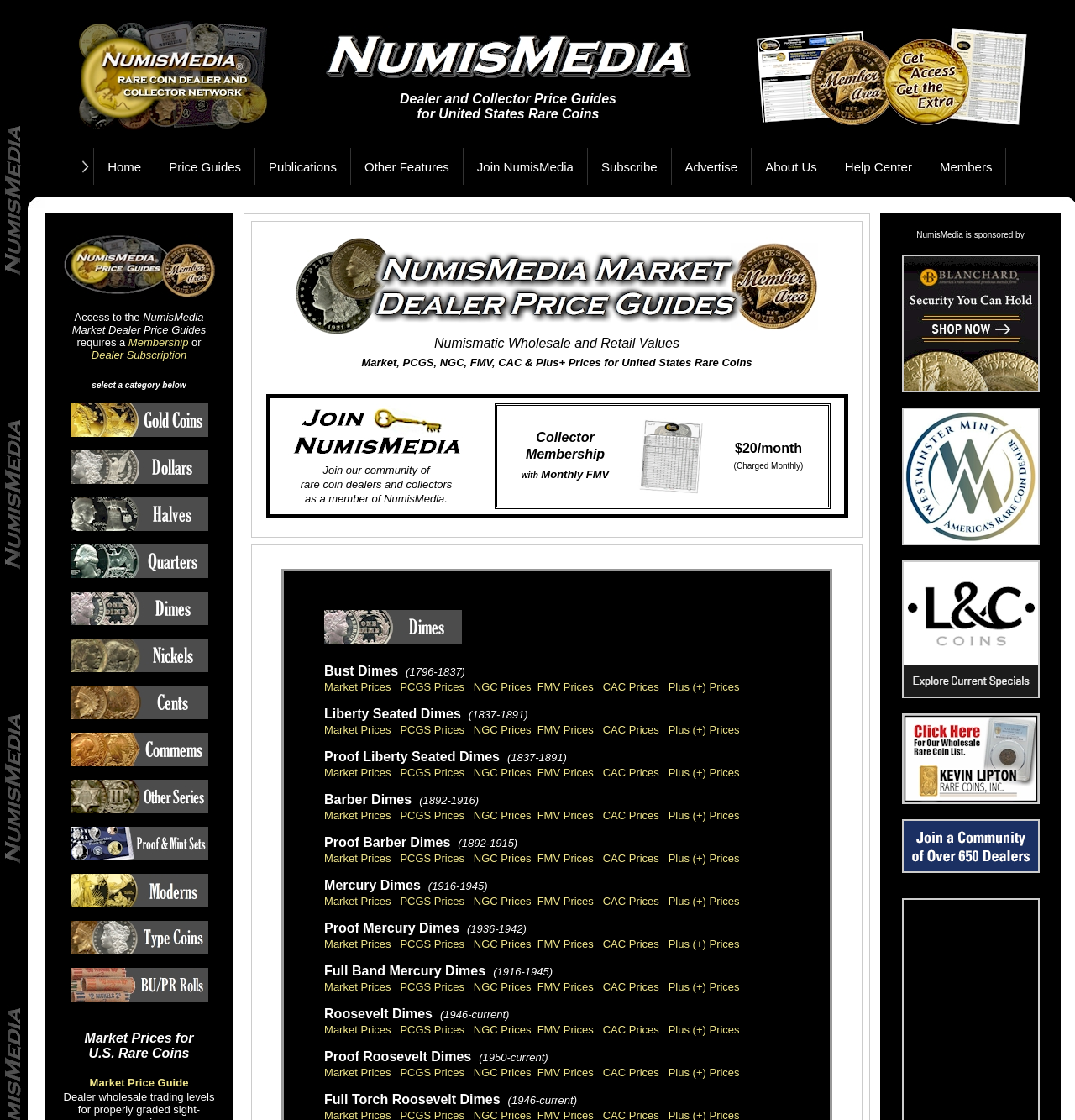Please find the bounding box coordinates of the element that needs to be clicked to perform the following instruction: "View Price Guides". The bounding box coordinates should be four float numbers between 0 and 1, represented as [left, top, right, bottom].

[0.145, 0.132, 0.237, 0.166]